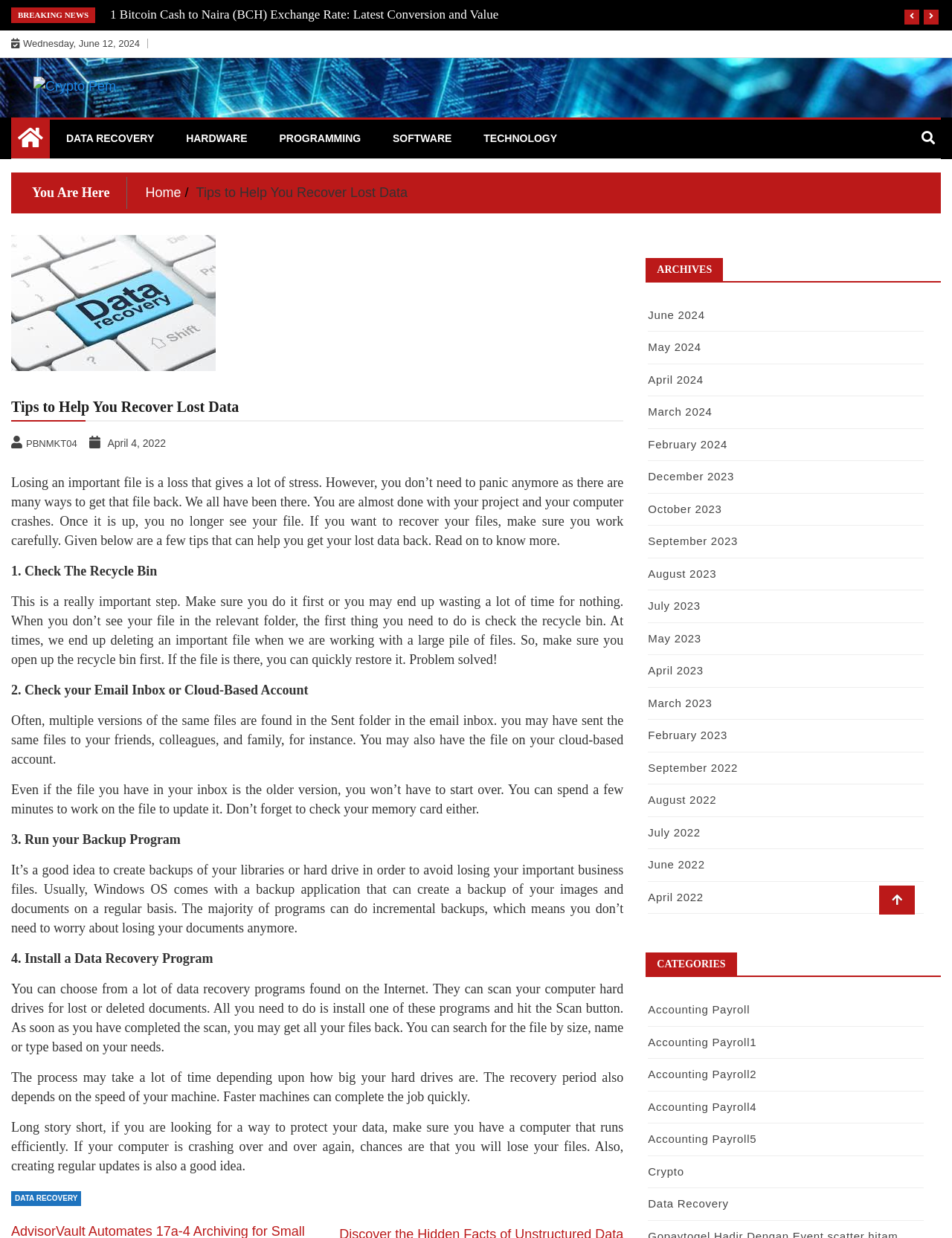Locate the bounding box coordinates of the segment that needs to be clicked to meet this instruction: "Read the article by mollybydesign".

None